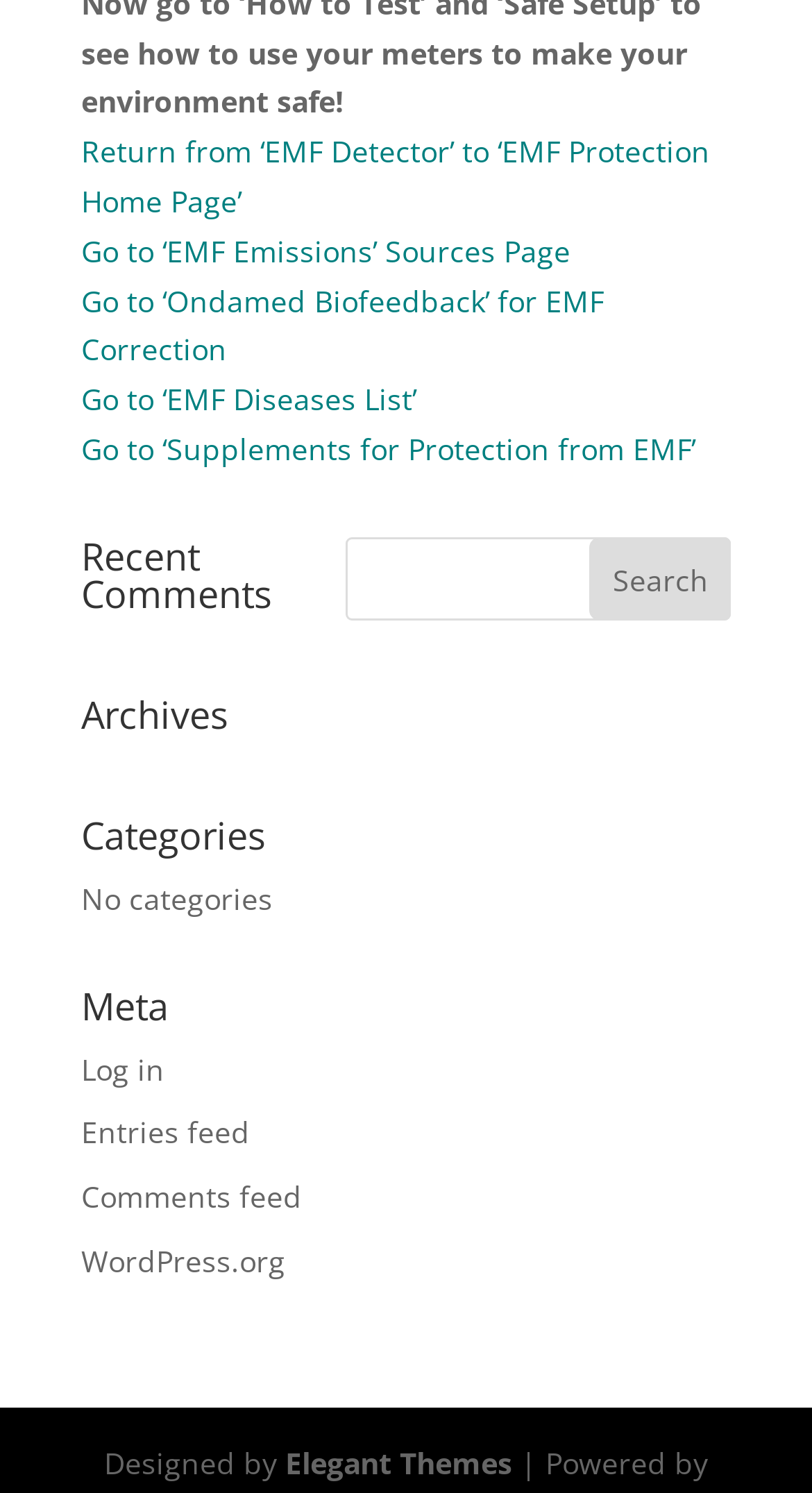Could you determine the bounding box coordinates of the clickable element to complete the instruction: "Search"? Provide the coordinates as four float numbers between 0 and 1, i.e., [left, top, right, bottom].

[0.727, 0.36, 0.9, 0.415]